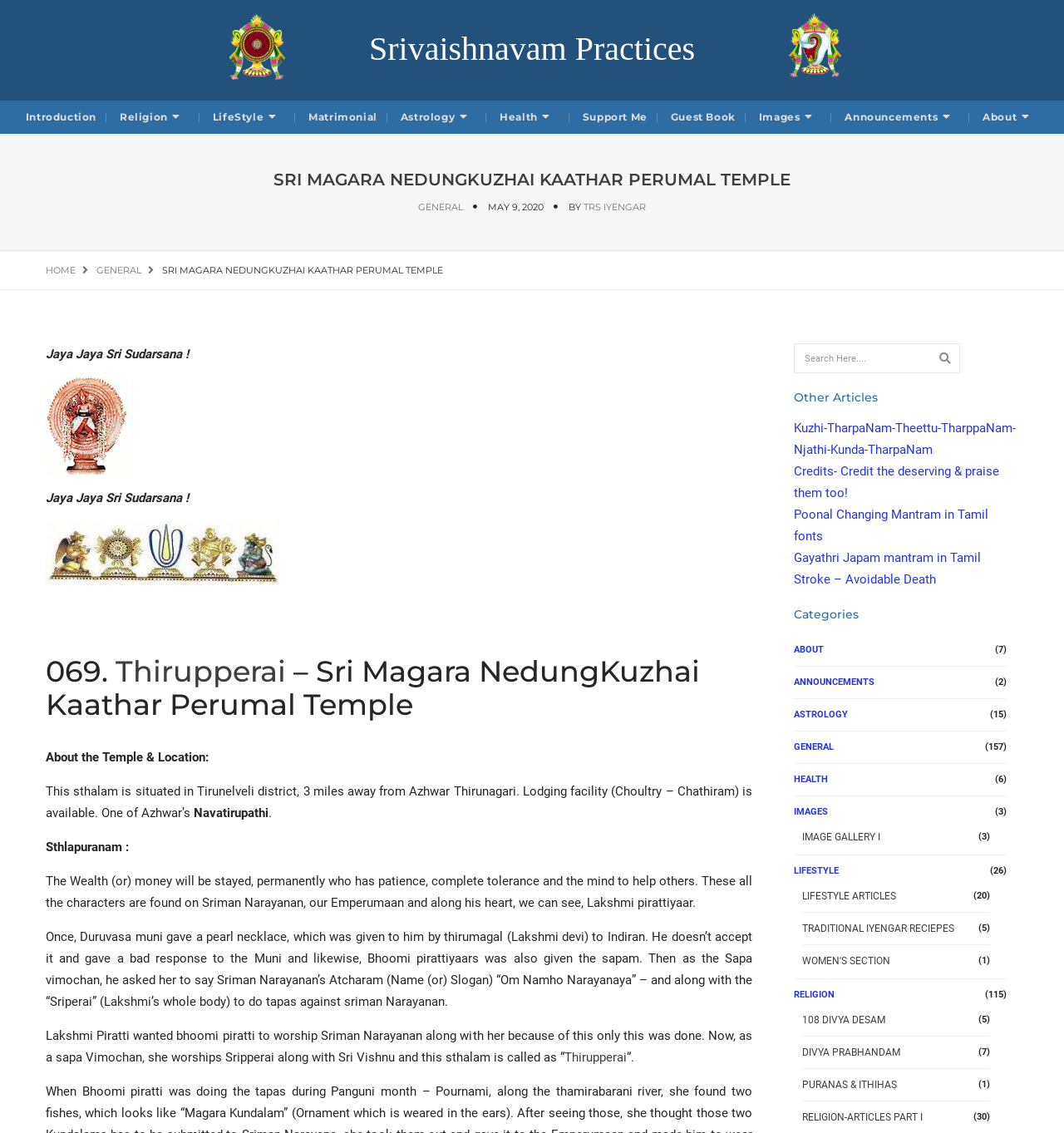Please pinpoint the bounding box coordinates for the region I should click to adhere to this instruction: "Learn about the temple's location".

[0.043, 0.662, 0.196, 0.675]